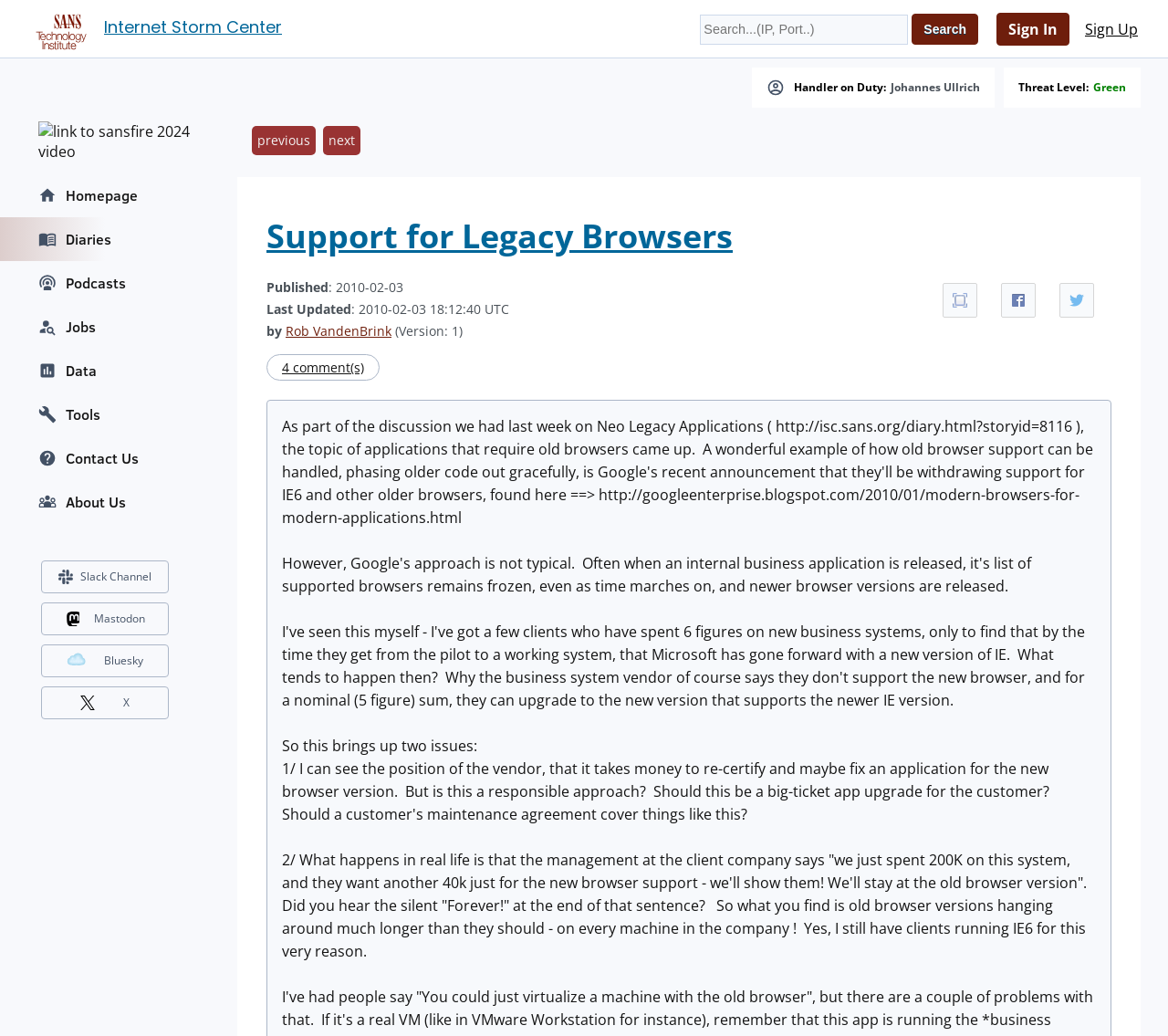Could you locate the bounding box coordinates for the section that should be clicked to accomplish this task: "View the 'Related Posts' section".

None